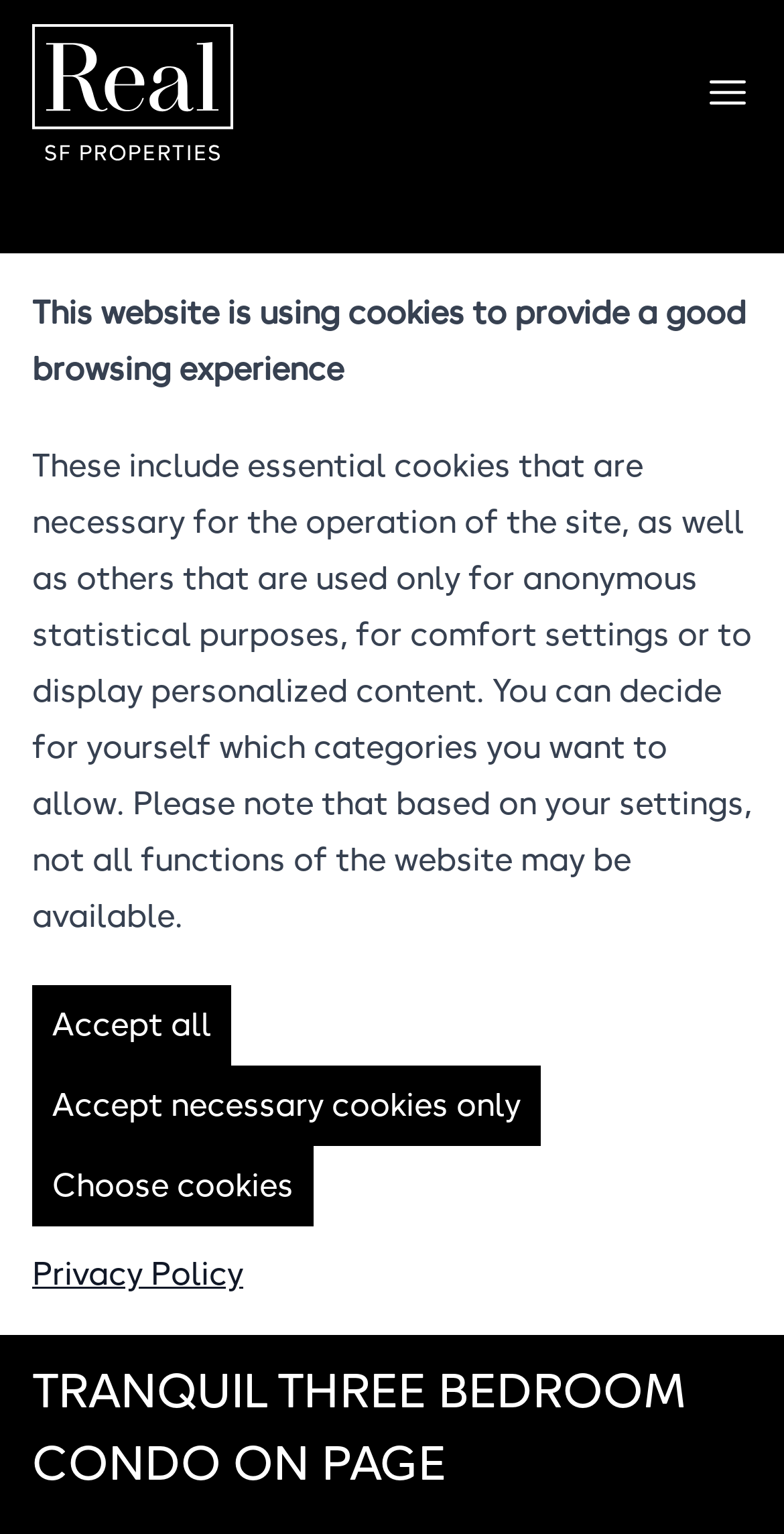Generate a comprehensive description of the webpage.

The webpage appears to be a real estate listing for a condo located at 577 Page Street. At the top of the page, there are two links, "Skip to content" and "Skip to menu", followed by a navigation menu labeled "Main Mobile". Below the navigation menu, there is a logo image and a button to open the main menu.

The main content of the page is divided into sections. The first section features a large heading "577 PAGE STREET" and a carousel of images, with buttons to navigate to the previous and next images. Below the image carousel, there is a section with a large image of the condo.

The main description of the condo is located below the image, with the text "TRANQUIL THREE BEDROOM CONDO ON PAGE". This section is followed by a notice about the website's use of cookies, which includes a brief explanation and options to accept all cookies, accept only necessary cookies, or choose which cookies to accept. There is also a link to the website's Privacy Policy.

Throughout the page, there are a total of 5 images, including the logo, the condo images, and the icons on the navigation buttons. The layout of the page is organized, with clear headings and concise text, making it easy to navigate and find information about the condo listing.